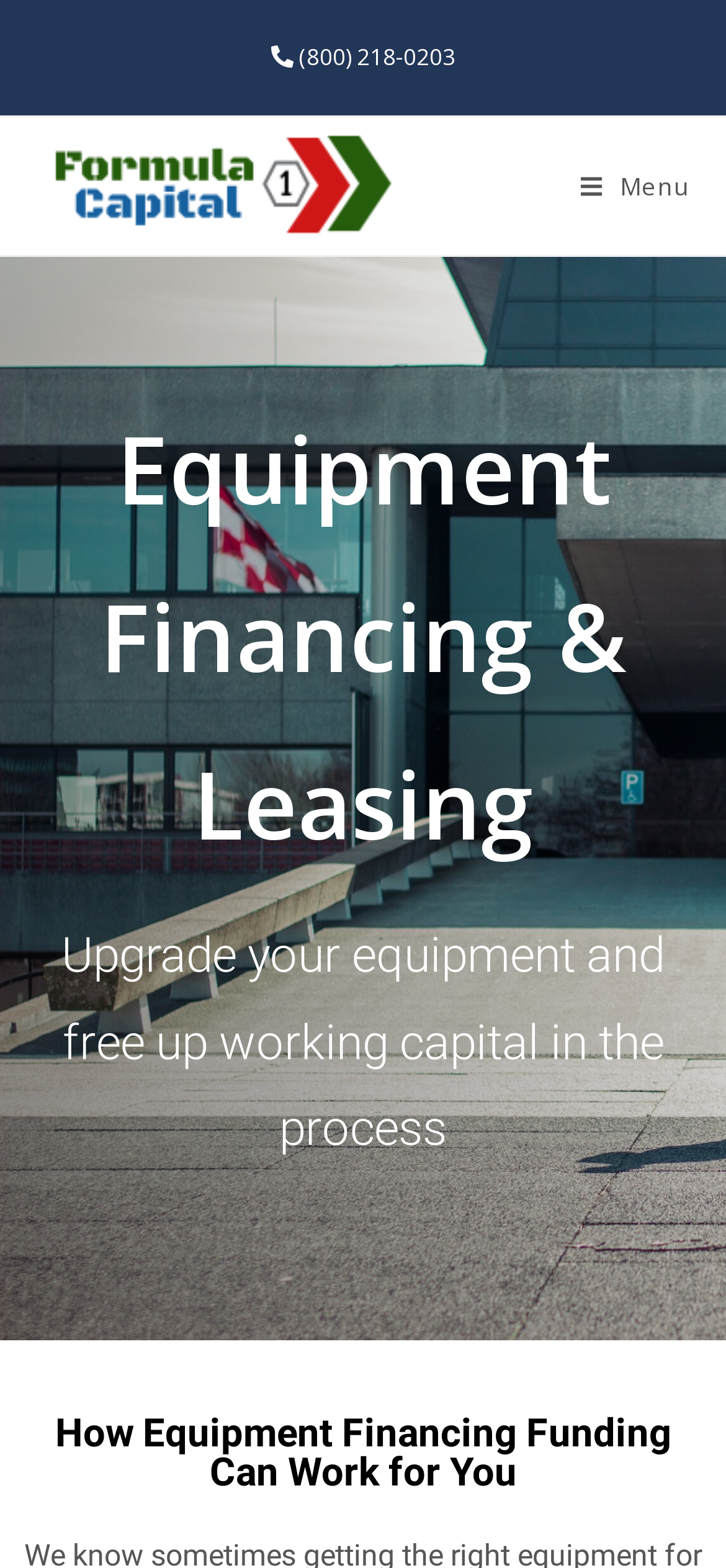Give an extensive and precise description of the webpage.

The webpage is about equipment financing and leasing, with the title "Equipment Financing and Leasing - Formula 1 Capital" at the top. On the top-left corner, there is a phone number "(800) 218-0203" displayed prominently. Below the title, there is a table with a logo of Formula 1 Capital, which is an image, and a link to the company's website. 

On the top-right corner, there is a link to a mobile menu. When expanded, it reveals a section with two paragraphs of text. The first paragraph has the title "Equipment Financing & Leasing" and the second paragraph explains how upgrading equipment can free up working capital. 

Further down the page, there is a heading that reads "How Equipment Financing Funding Can Work for You". This heading is positioned near the bottom of the page, indicating that the main content of the webpage is likely to be below this heading.